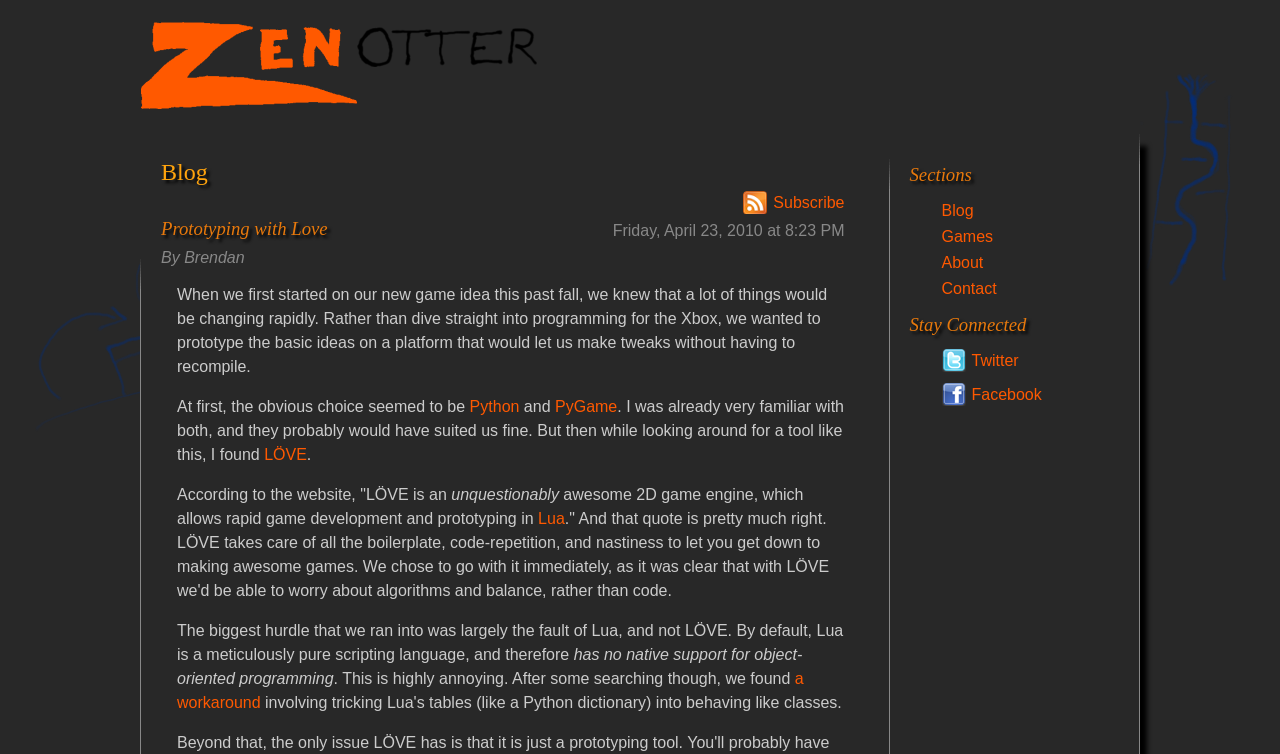Provide a one-word or one-phrase answer to the question:
What is the title of the blog post?

Prototyping with Love